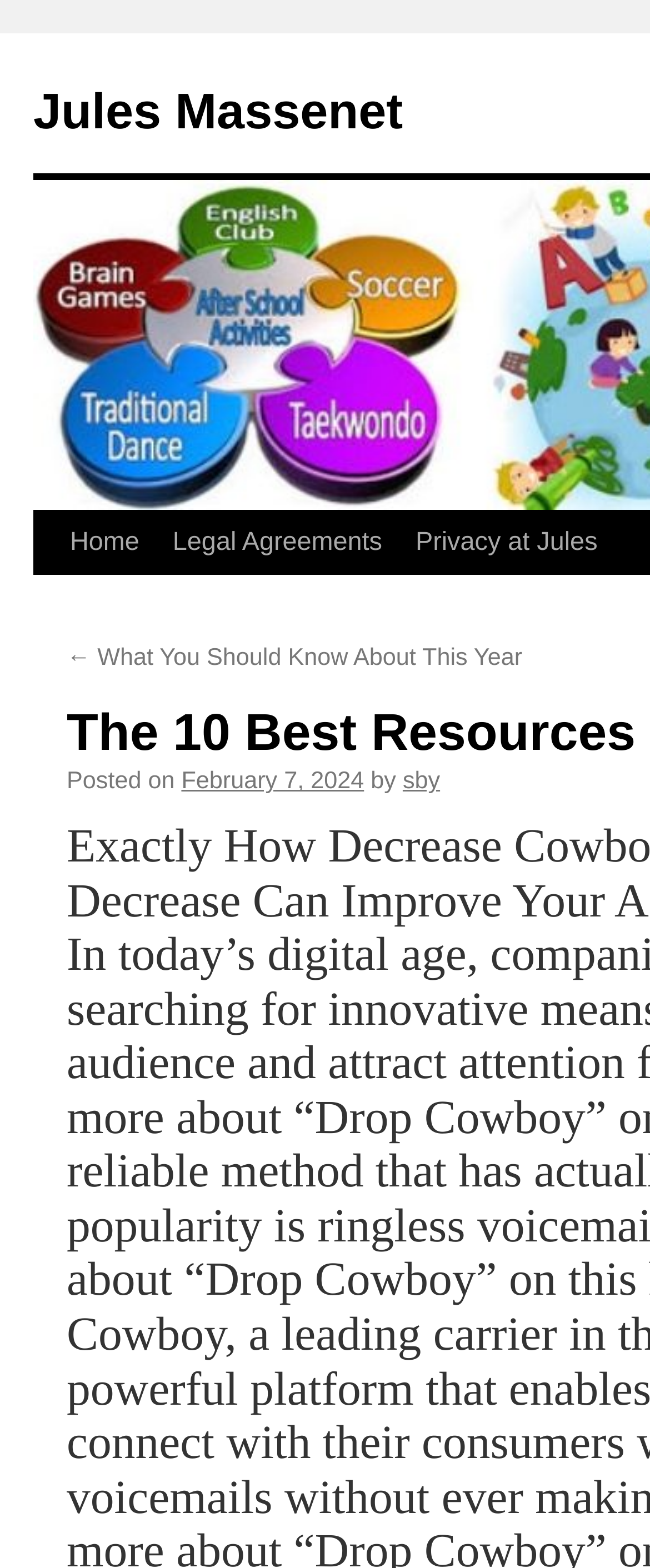Using the provided element description: "Privacy at Jules", identify the bounding box coordinates. The coordinates should be four floats between 0 and 1 in the order [left, top, right, bottom].

[0.542, 0.326, 0.827, 0.407]